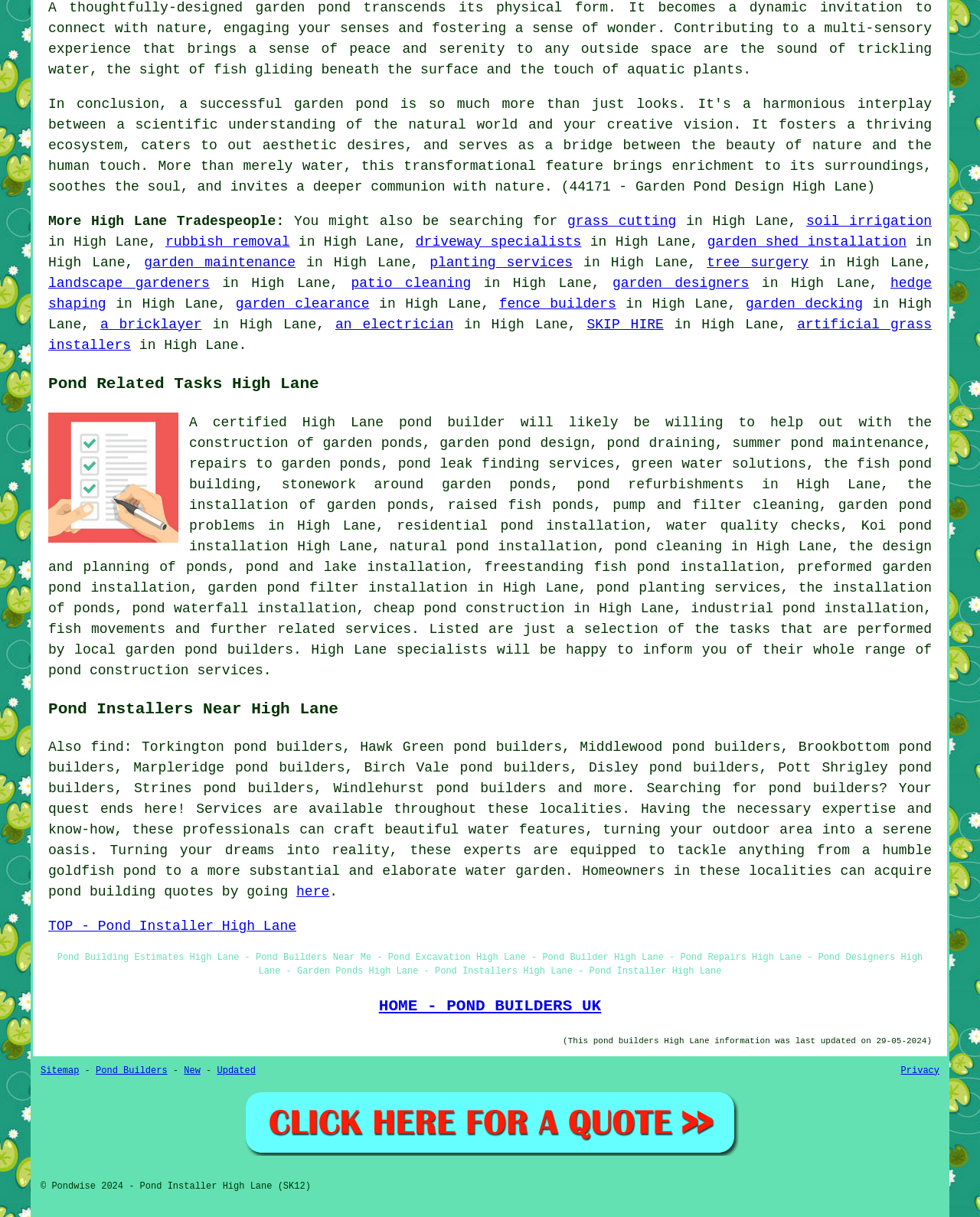Using details from the image, please answer the following question comprehensively:
What is the purpose of the 'Get Quotes' button?

The 'Get Quotes' button is likely a call-to-action that allows users to request quotes from pond builders in High Lane, allowing them to compare prices and services before making a decision.